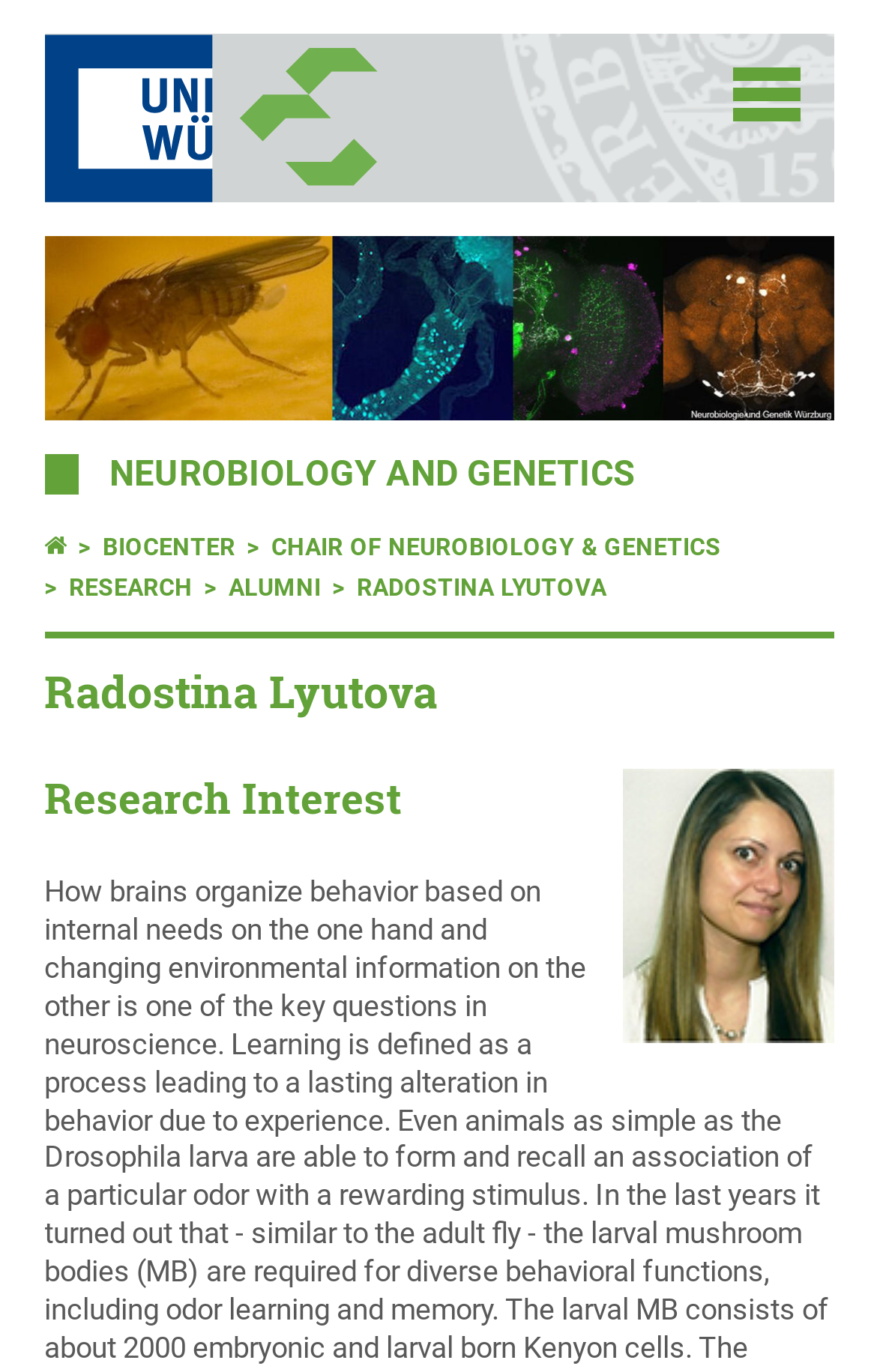Indicate the bounding box coordinates of the element that must be clicked to execute the instruction: "Go to startpage". The coordinates should be given as four float numbers between 0 and 1, i.e., [left, top, right, bottom].

[0.05, 0.025, 0.486, 0.147]